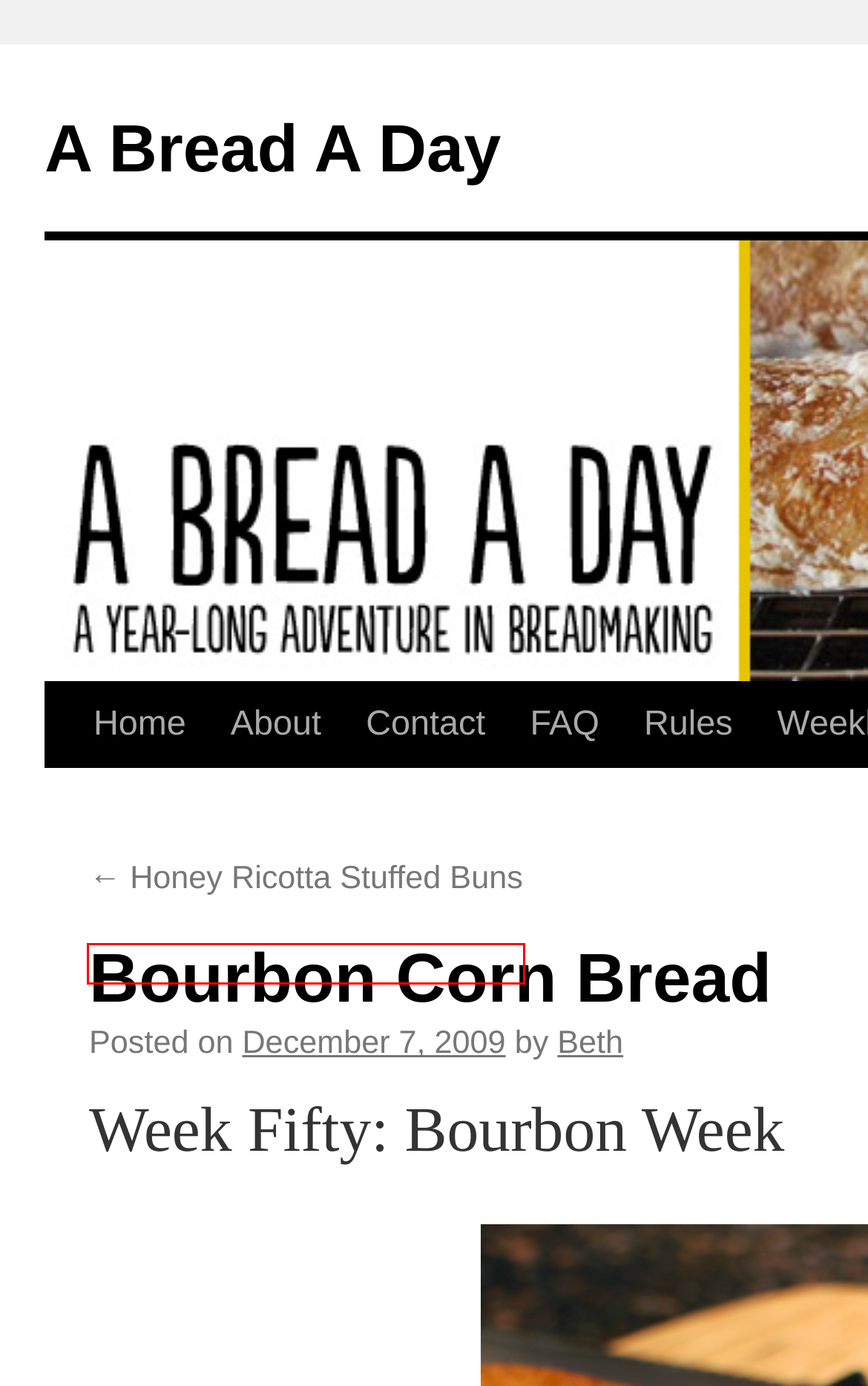Analyze the screenshot of a webpage that features a red rectangle bounding box. Pick the webpage description that best matches the new webpage you would see after clicking on the element within the red bounding box. Here are the candidates:
A. FAQ | A Bread A Day
B. Honey Ricotta Stuffed Buns | A Bread A Day
C. About | A Bread A Day
D. A Bread A Day | a year-long adventure in breadmaking
E. Beth | A Bread A Day
F. Contact | A Bread A Day
G. Rules | A Bread A Day
H. January | 2009 | A Bread A Day

B